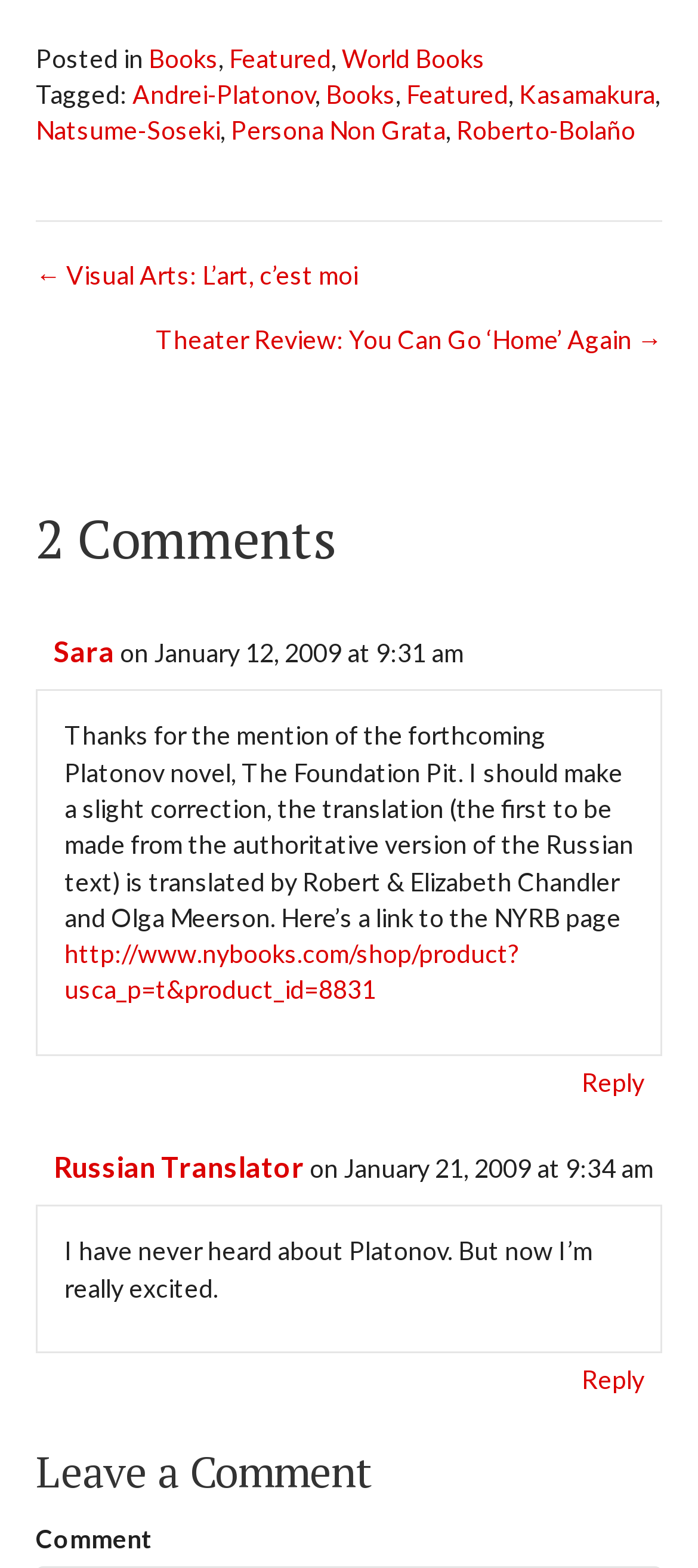How many links are there in the 'Posted in' section?
Could you answer the question in a detailed manner, providing as much information as possible?

I counted the number of links in the 'Posted in' section by looking at the links 'Books', 'Featured', 'World Books', and 'Kasamakura'.